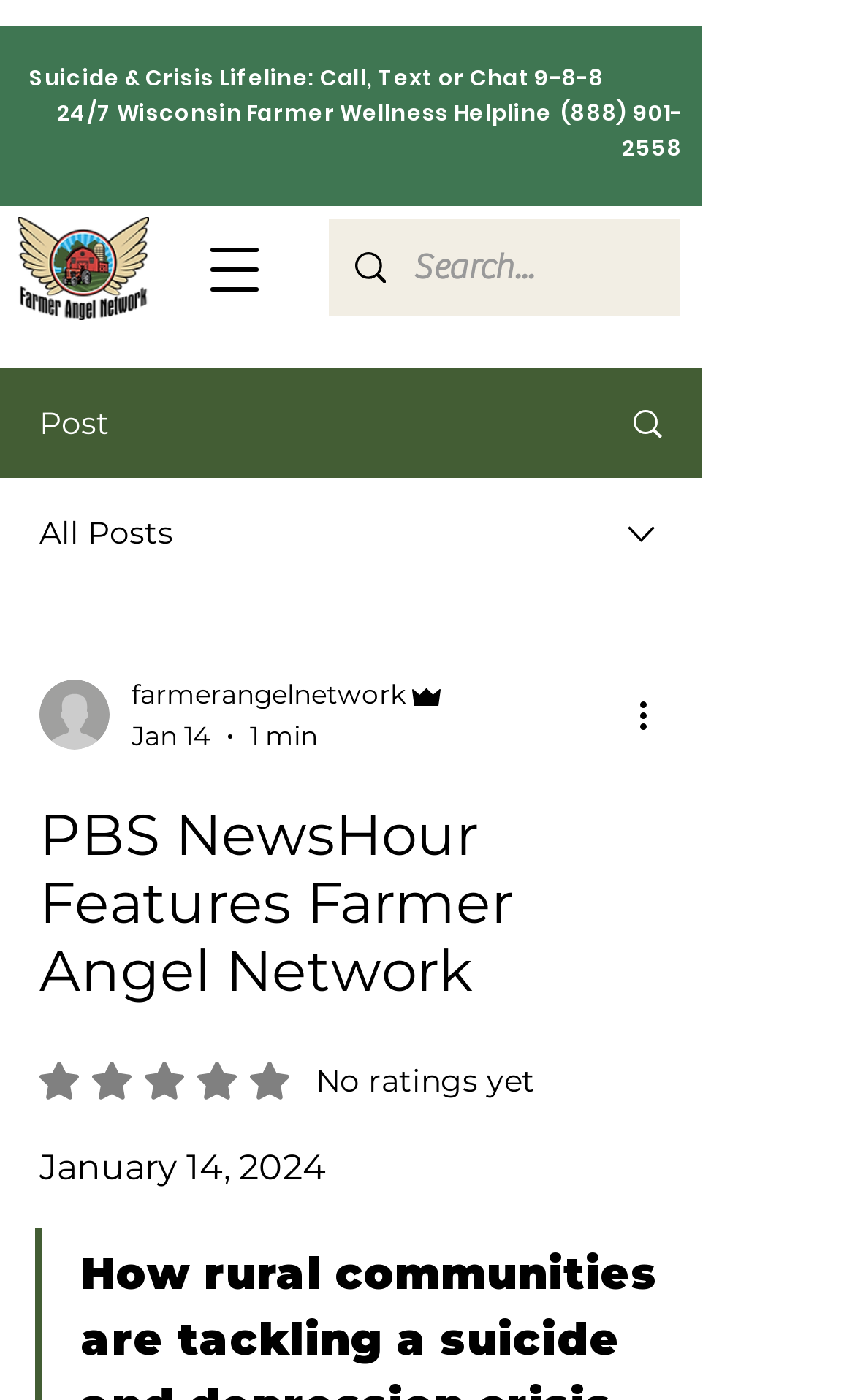Find the bounding box of the web element that fits this description: "aria-label="Open navigation menu"".

[0.203, 0.161, 0.346, 0.222]